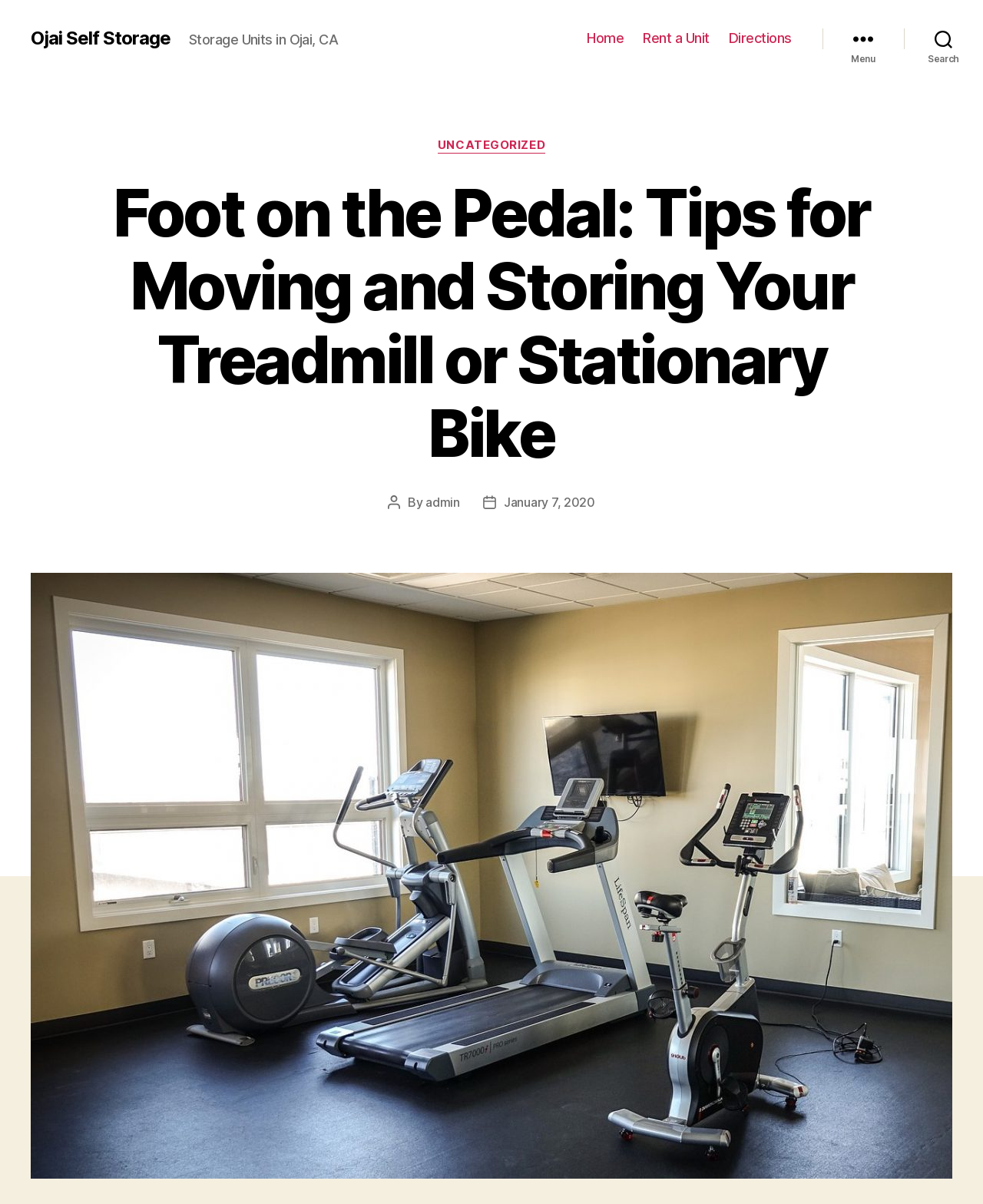Please specify the bounding box coordinates of the clickable region to carry out the following instruction: "Click on Ojai Self Storage". The coordinates should be four float numbers between 0 and 1, in the format [left, top, right, bottom].

[0.031, 0.024, 0.173, 0.04]